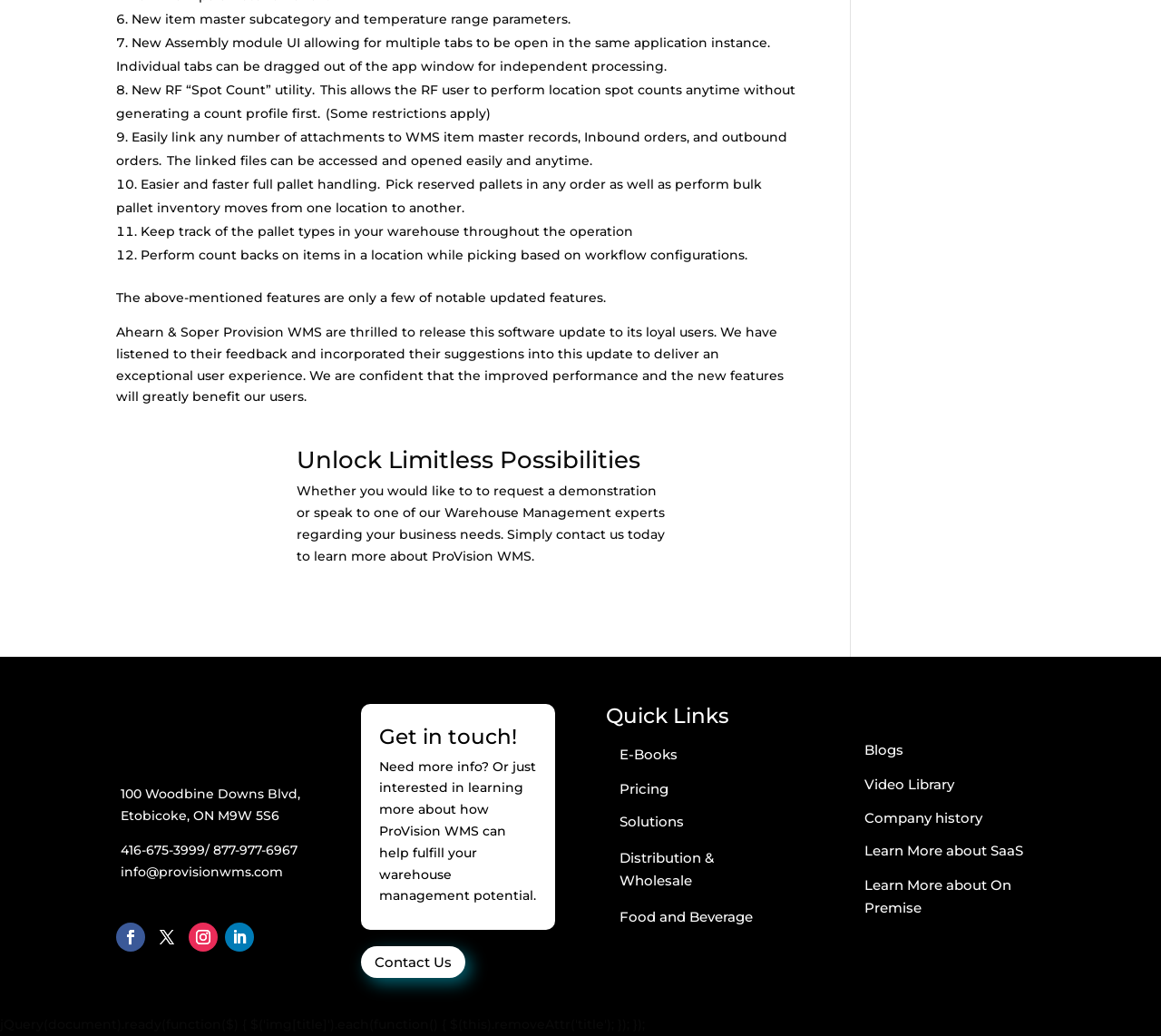Please locate the bounding box coordinates of the element that should be clicked to achieve the given instruction: "Click the 'Contact Us' link".

[0.311, 0.913, 0.401, 0.944]